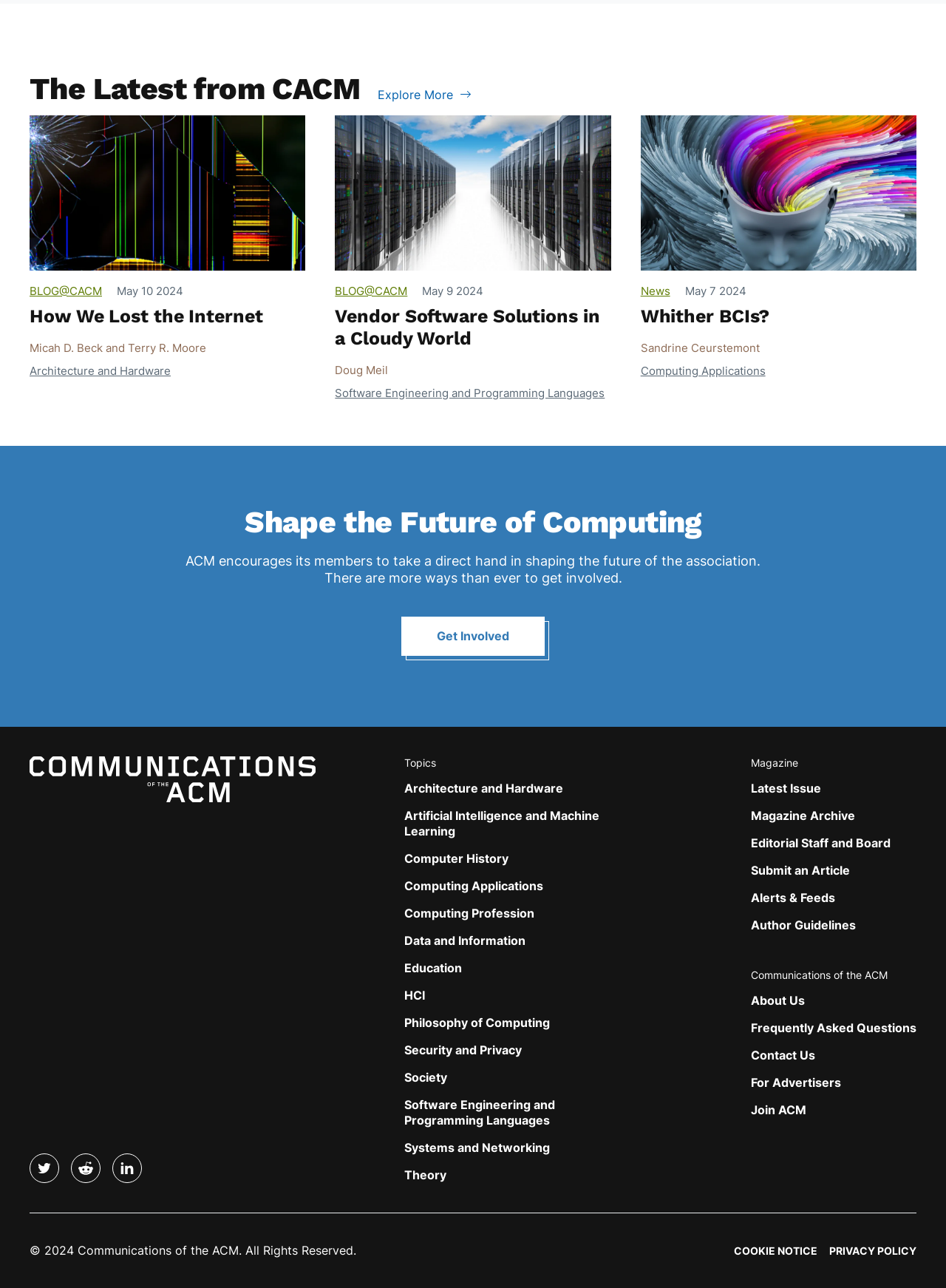Please locate the clickable area by providing the bounding box coordinates to follow this instruction: "Visit the CACM Twitter page".

[0.032, 0.896, 0.062, 0.918]